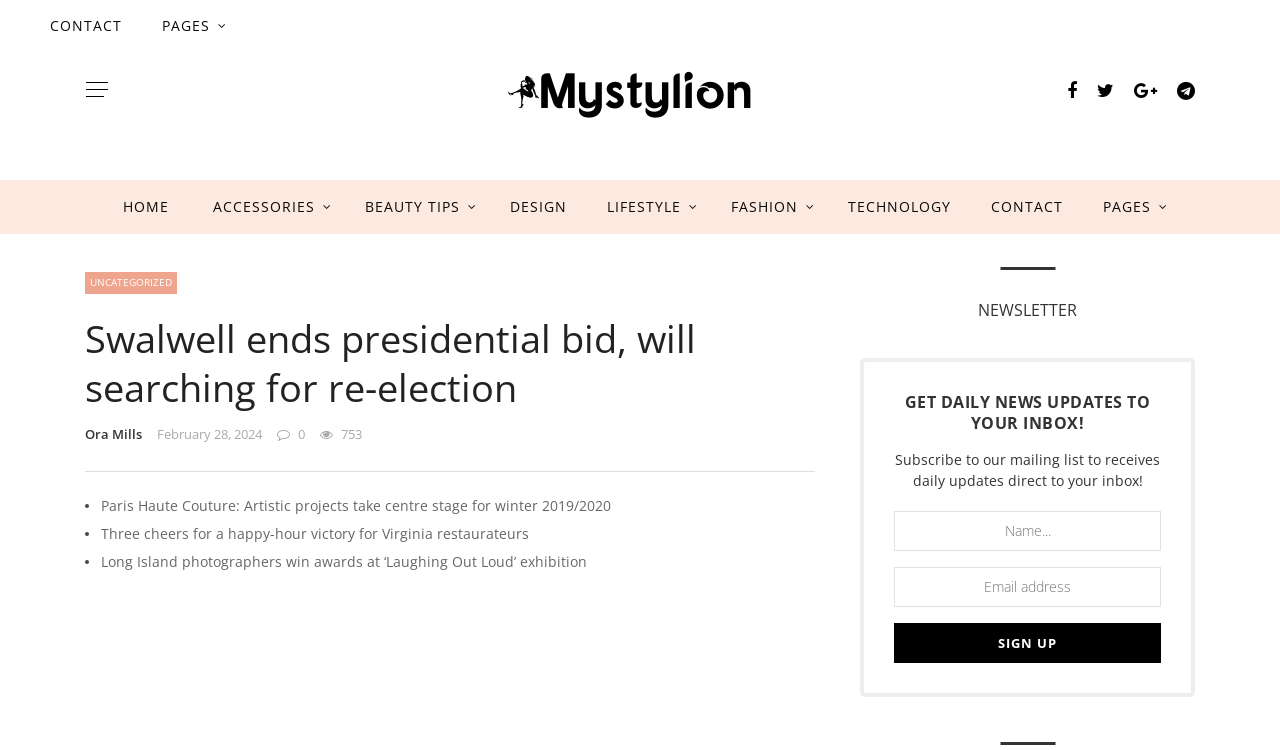Can you show the bounding box coordinates of the region to click on to complete the task described in the instruction: "Subscribe to the newsletter"?

[0.698, 0.83, 0.907, 0.883]